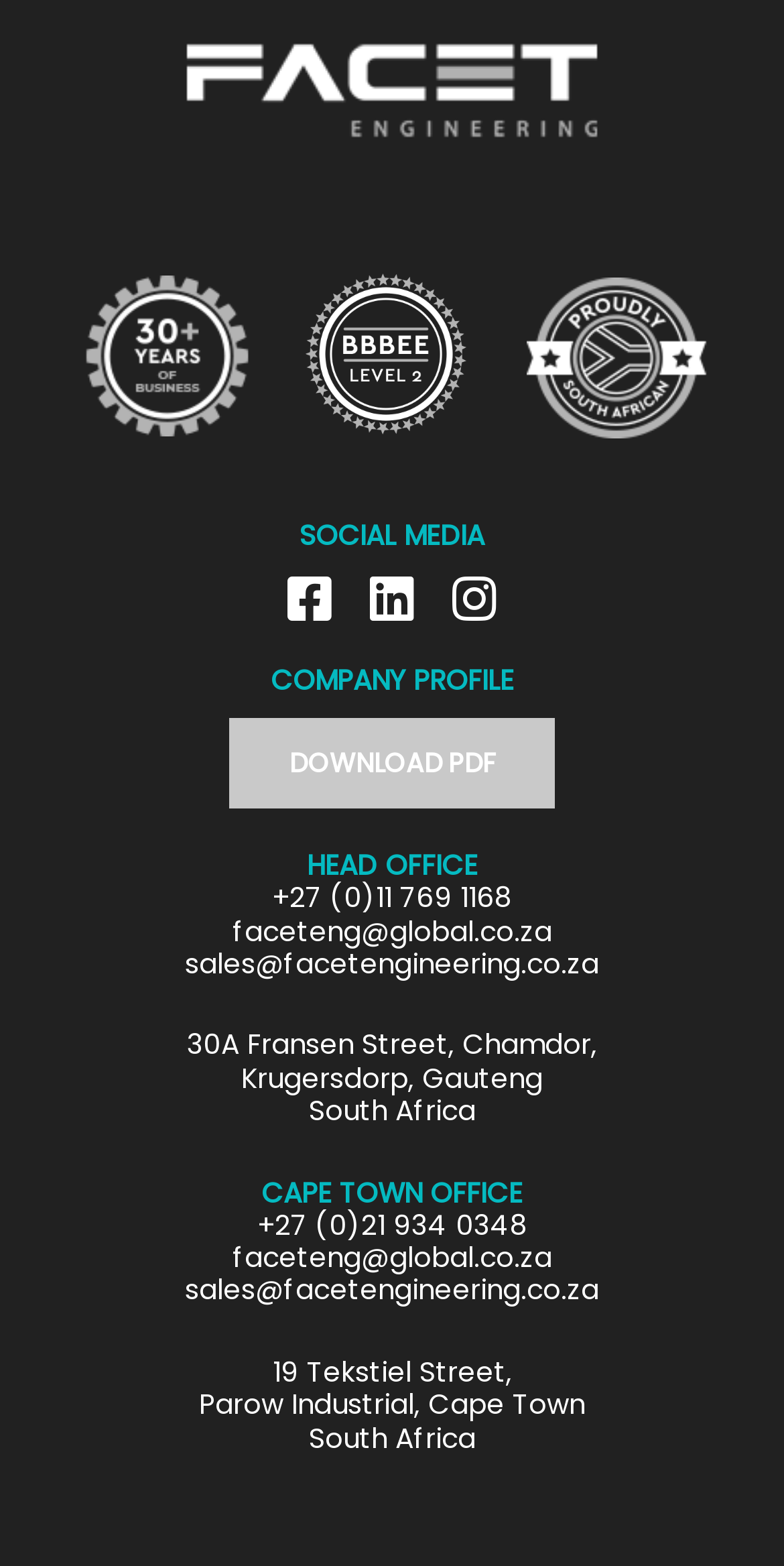What is the company's head office location?
Please use the image to provide a one-word or short phrase answer.

Krugersdorp, Gauteng